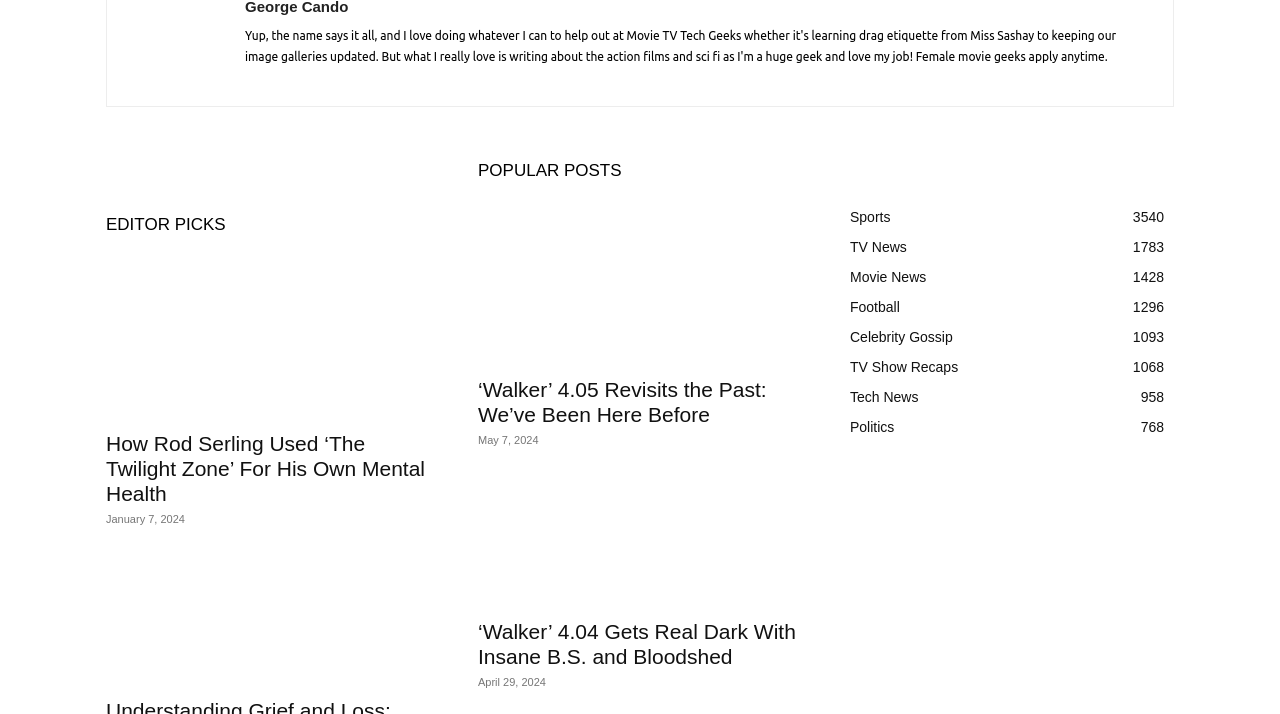What is the category with the most posts?
With the help of the image, please provide a detailed response to the question.

I determined this by looking at the 'POPULAR CATEGORY' section, where each category is listed with a number of posts. The category with the highest number of posts is 'Sports 3540', indicating that it has the most posts.